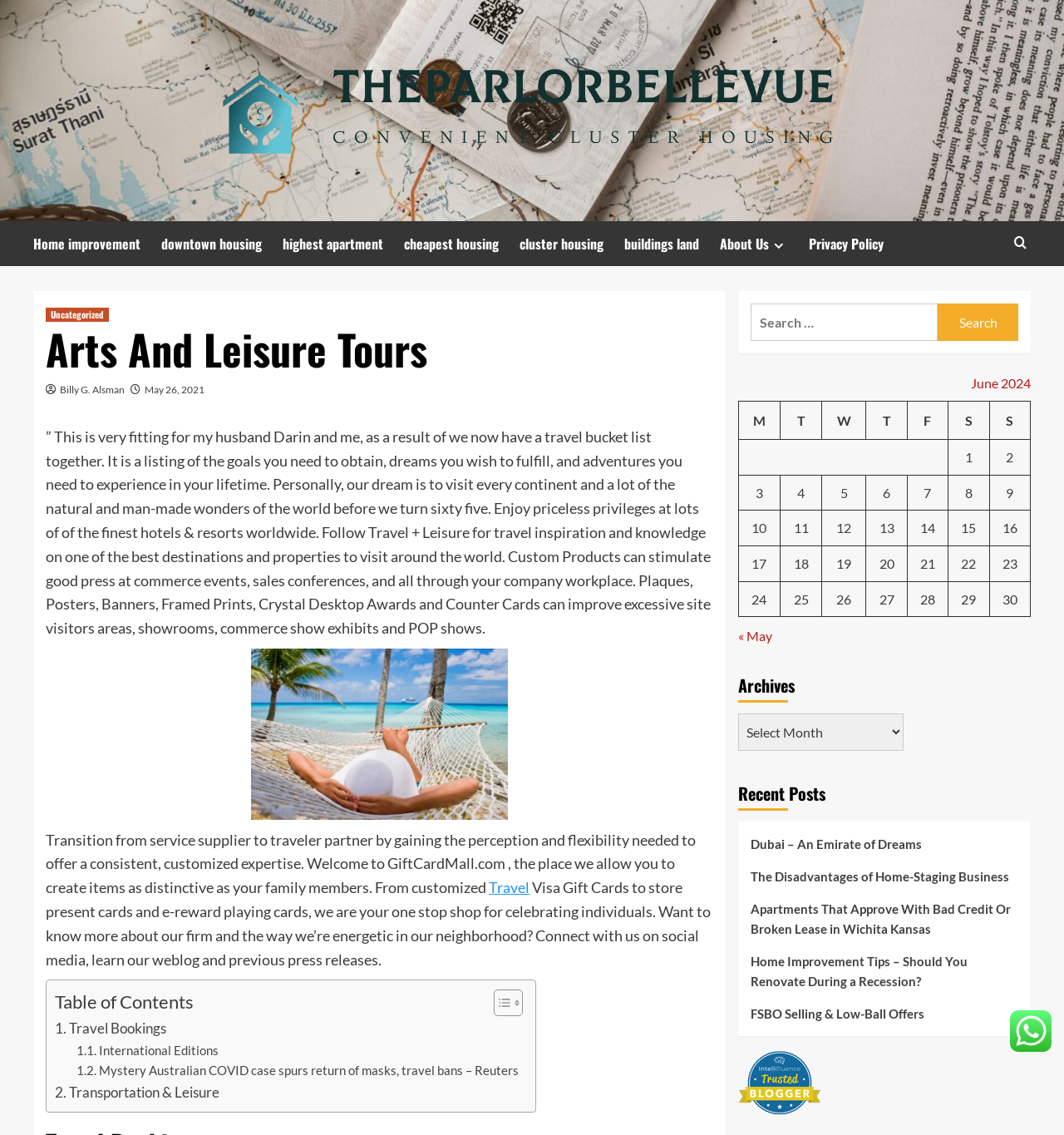Provide your answer in a single word or phrase: 
What is the type of content provided by the company?

Travel inspiration and information